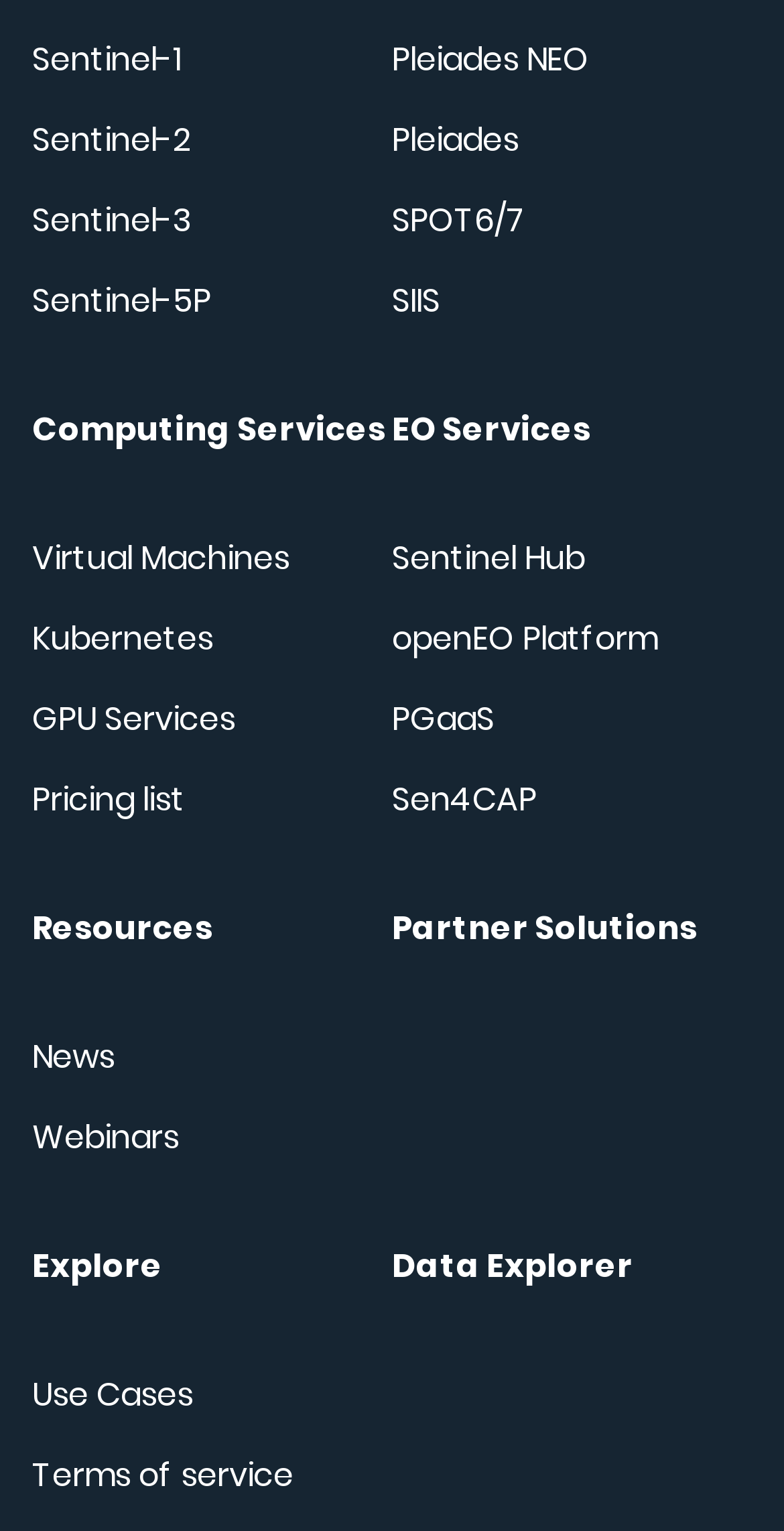Please identify the bounding box coordinates of the element's region that I should click in order to complete the following instruction: "Read news". The bounding box coordinates consist of four float numbers between 0 and 1, i.e., [left, top, right, bottom].

[0.041, 0.675, 0.187, 0.705]